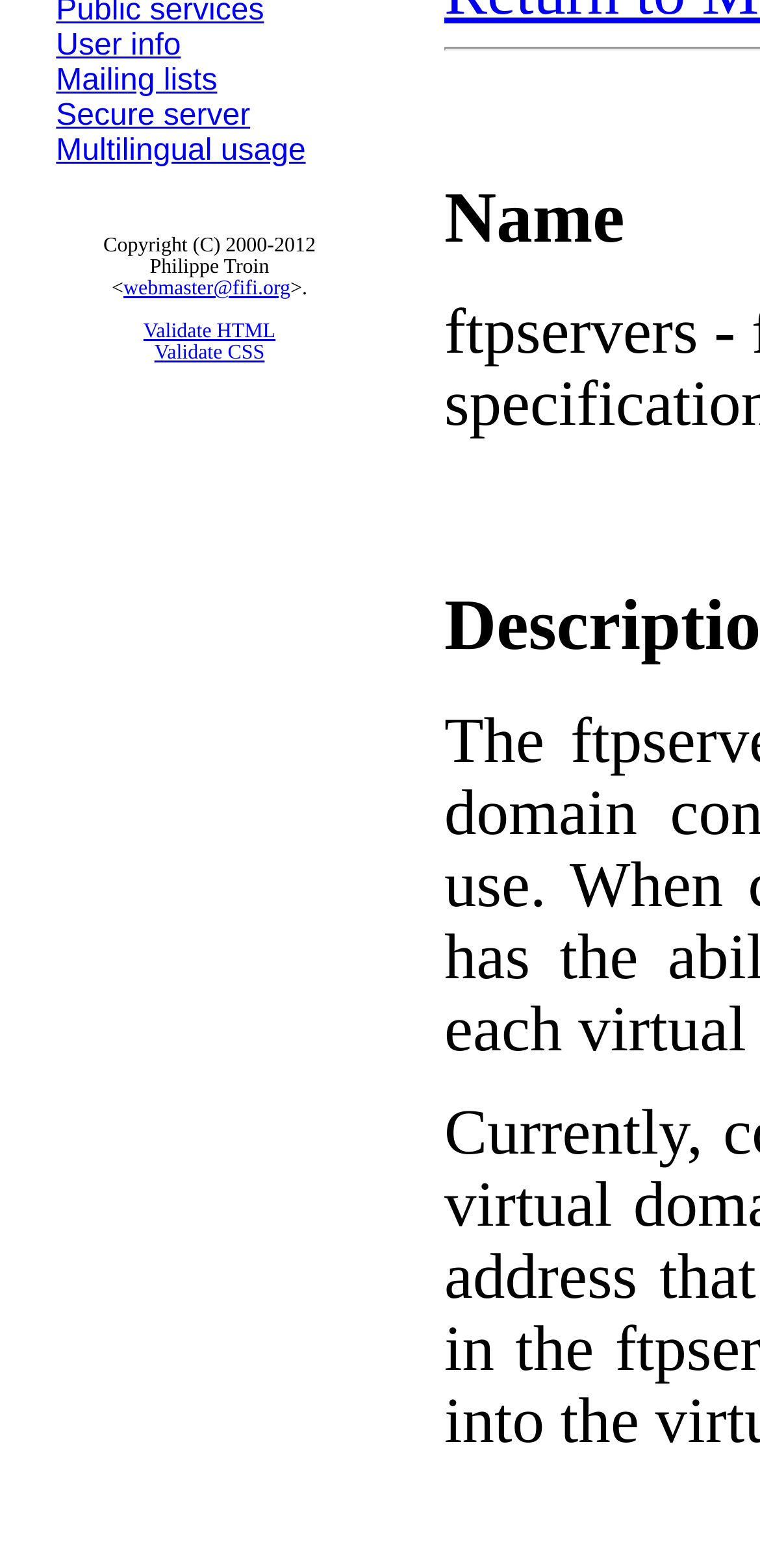Refer to the element description Whole document tree and identify the corresponding bounding box in the screenshot. Format the coordinates as (top-left x, top-left y, bottom-right x, bottom-right y) with values in the range of 0 to 1.

[0.16, 0.019, 0.722, 0.051]